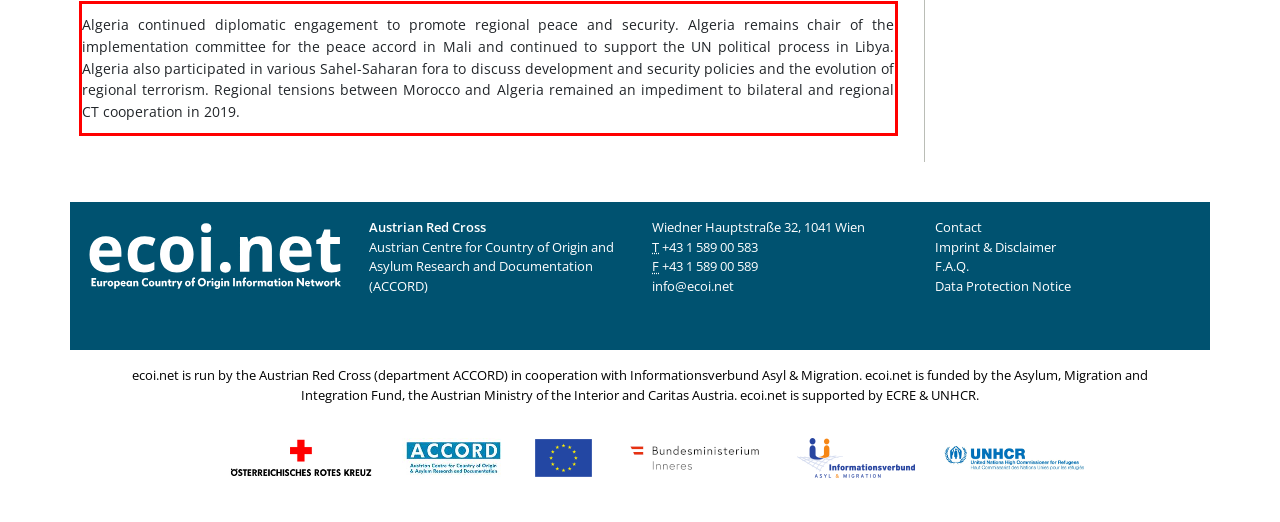Given the screenshot of the webpage, identify the red bounding box, and recognize the text content inside that red bounding box.

Algeria continued diplomatic engagement to promote regional peace and security. Algeria remains chair of the implementation committee for the peace accord in Mali and continued to support the UN political process in Libya. Algeria also participated in various Sahel-Saharan fora to discuss development and security policies and the evolution of regional terrorism. Regional tensions between Morocco and Algeria remained an impediment to bilateral and regional CT cooperation in 2019.